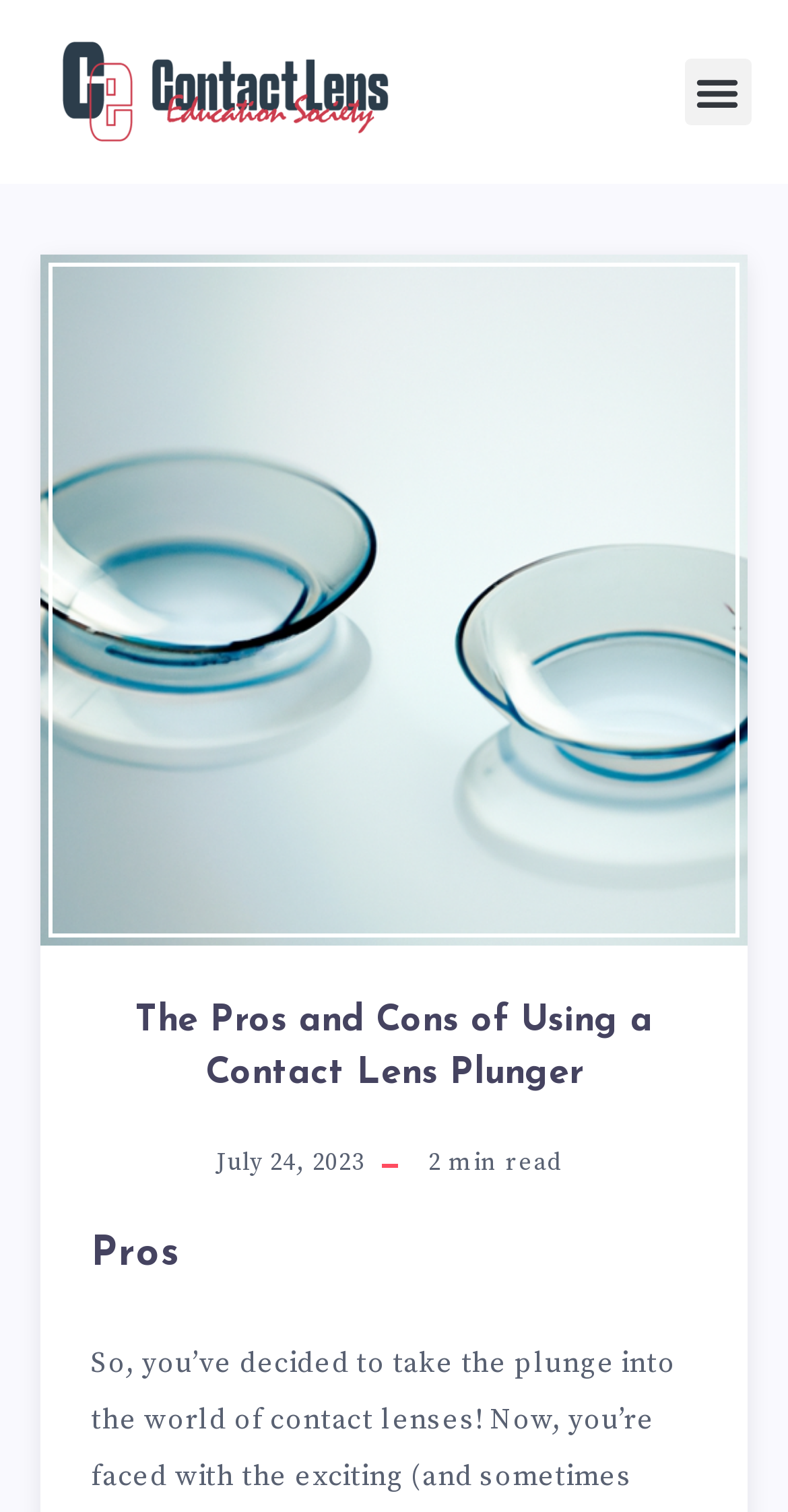Respond to the following question with a brief word or phrase:
Is the menu toggle button expanded?

No